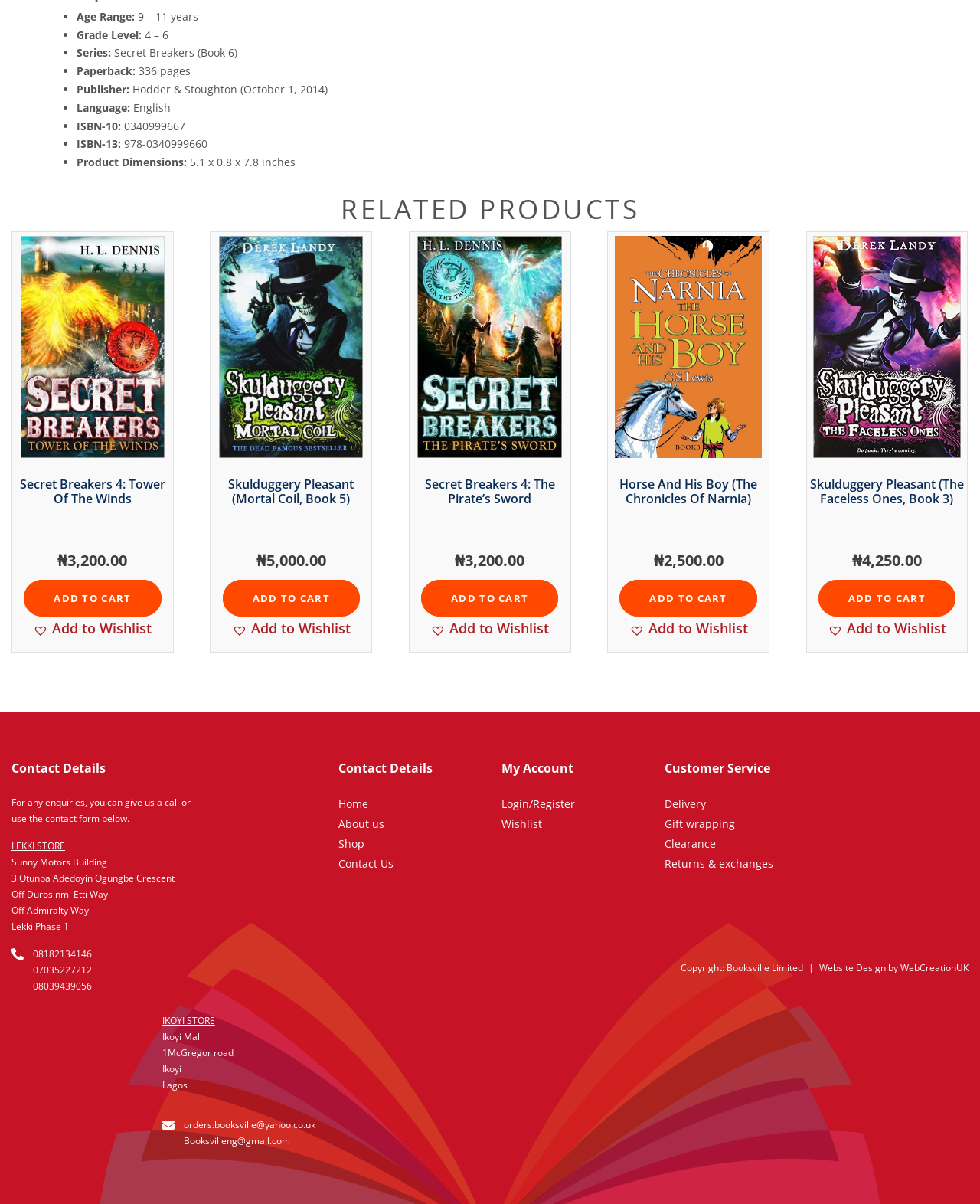Identify the bounding box for the UI element specified in this description: "BSRA". The coordinates must be four float numbers between 0 and 1, formatted as [left, top, right, bottom].

None